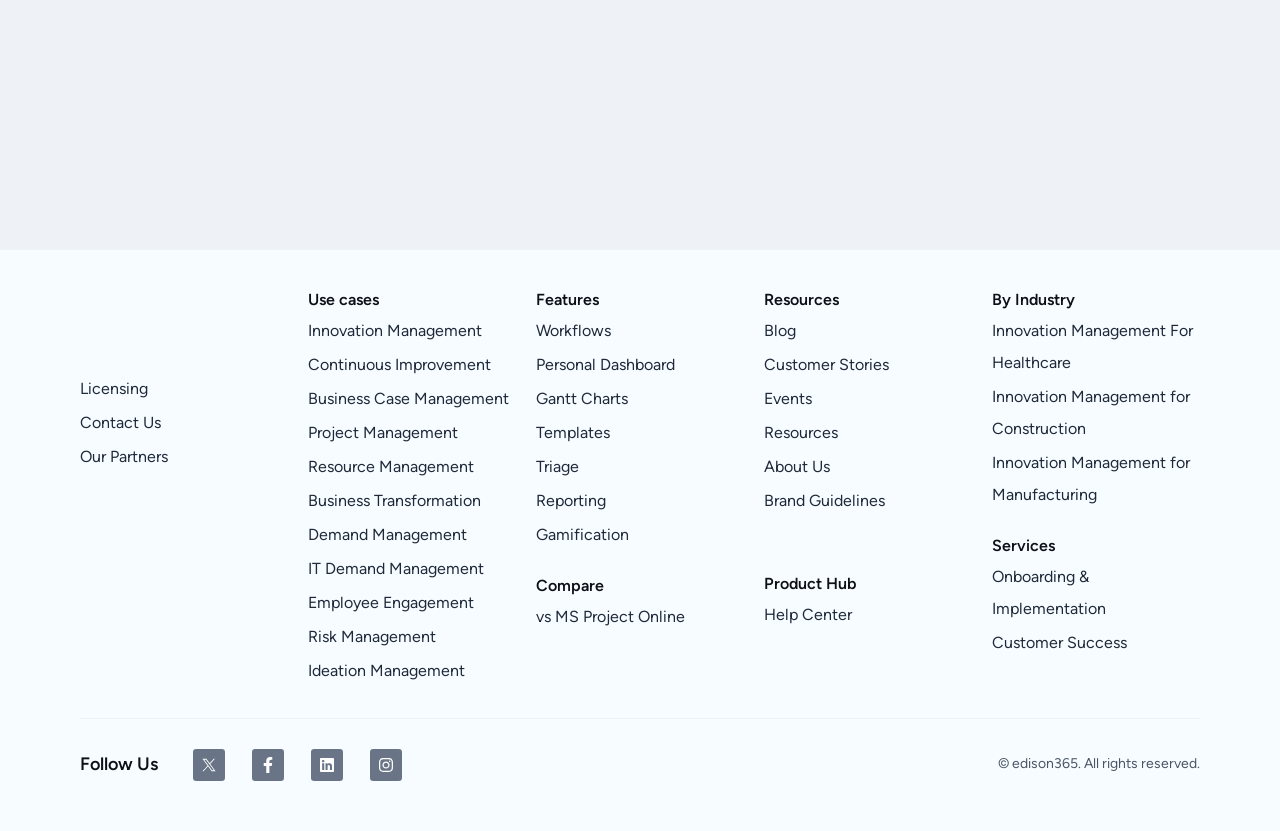What is the name of the company?
Please provide a single word or phrase in response based on the screenshot.

Edison365